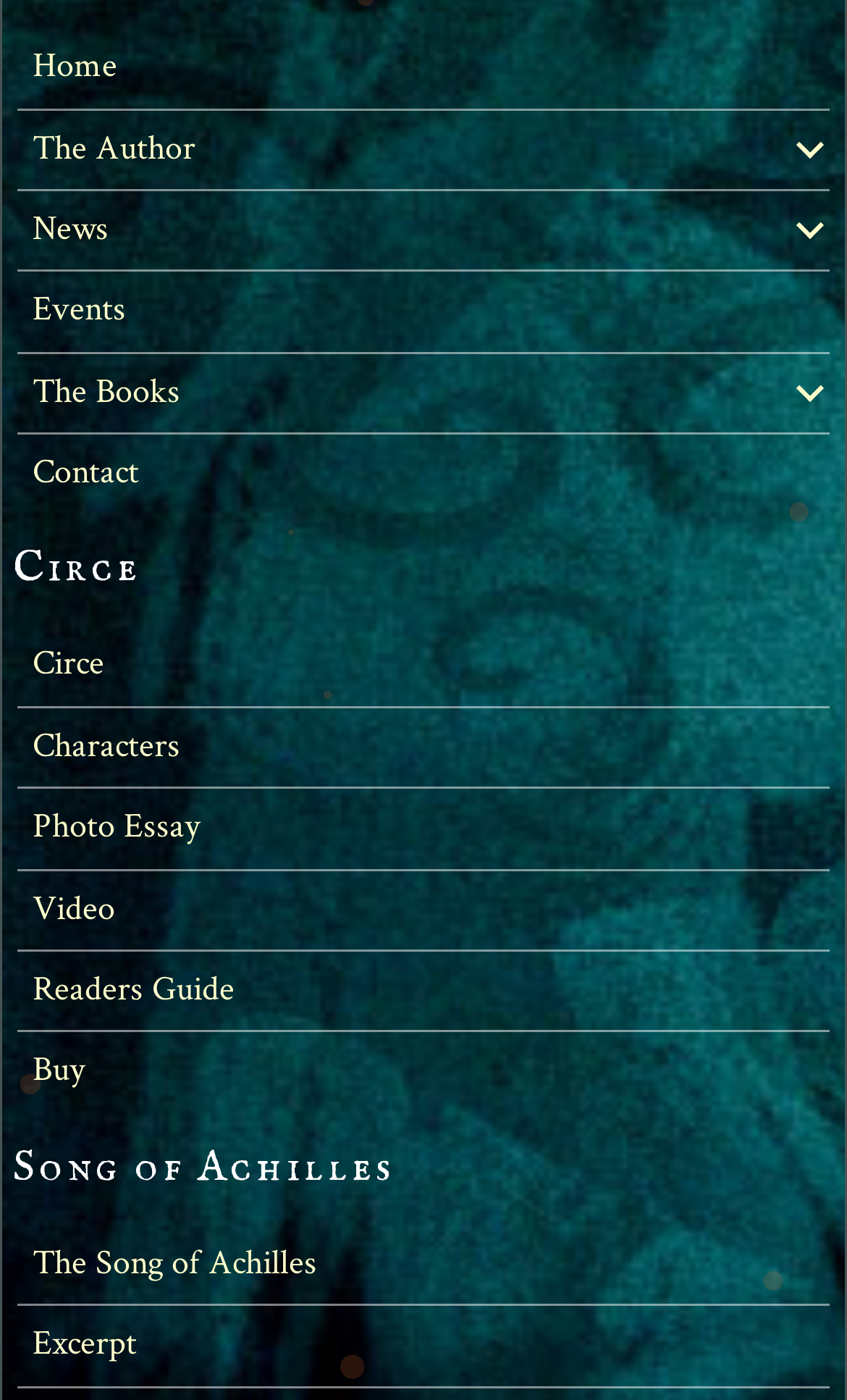Please locate the bounding box coordinates of the element that should be clicked to complete the given instruction: "Go to 2023-2024 CATALOG".

None